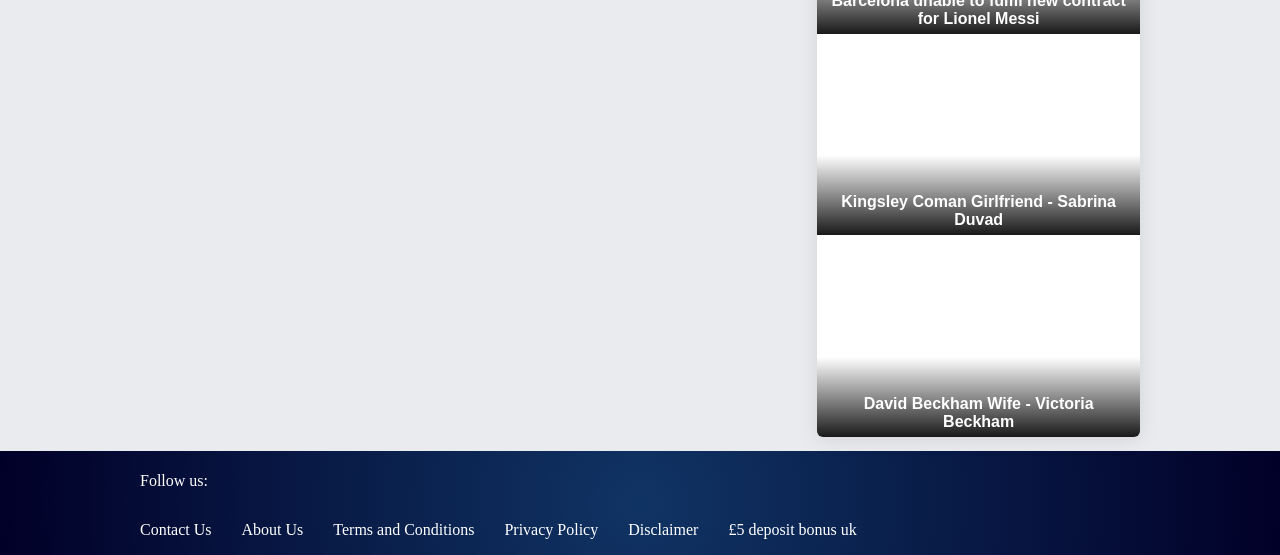Please answer the following question using a single word or phrase: 
What is the name of Kingsley Coman's girlfriend?

Sabrina Duvad